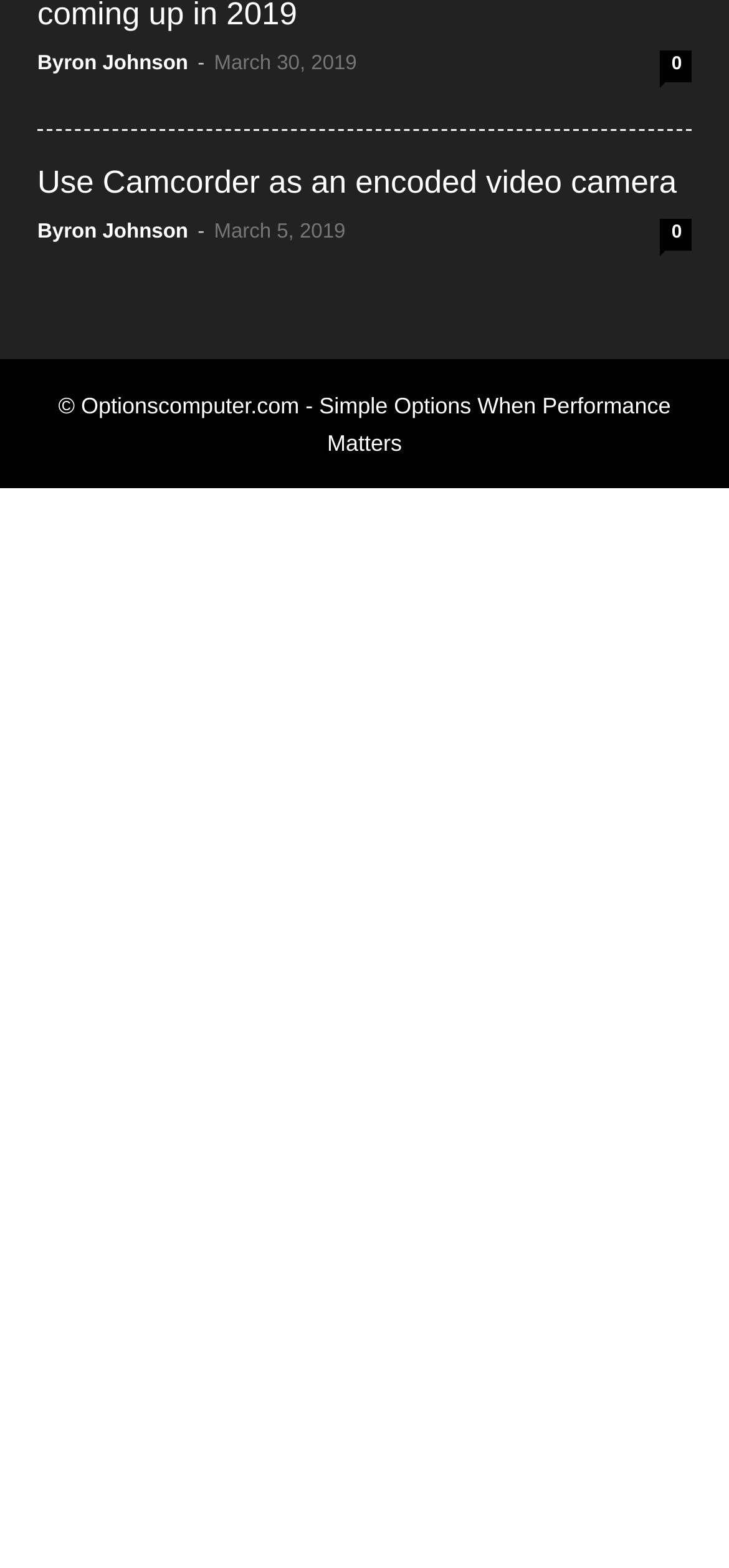Can you identify the bounding box coordinates of the clickable region needed to carry out this instruction: 'Read the article about using Camcorder as an encoded video camera'? The coordinates should be four float numbers within the range of 0 to 1, stated as [left, top, right, bottom].

[0.051, 0.105, 0.928, 0.127]